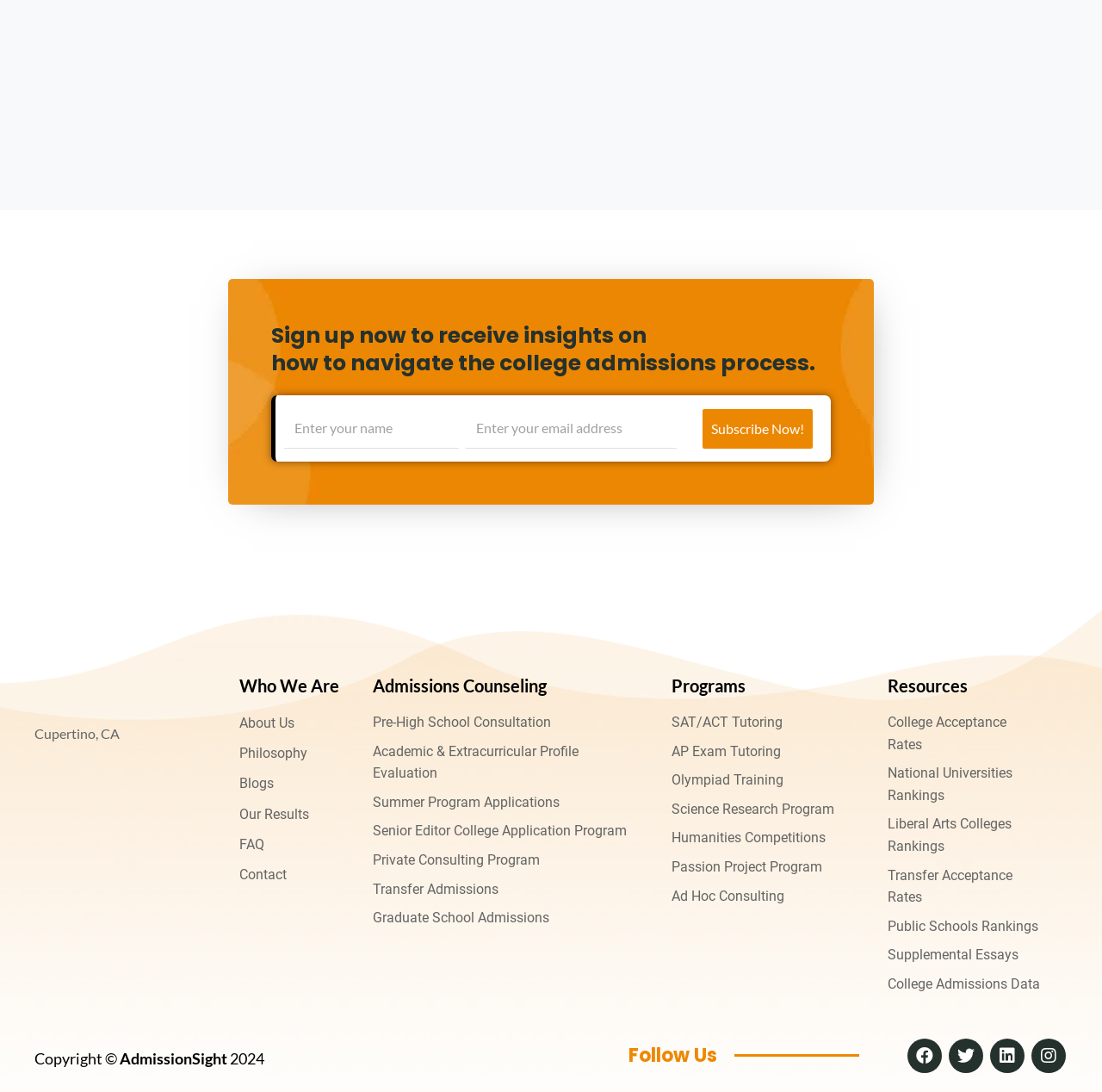Locate the bounding box coordinates of the segment that needs to be clicked to meet this instruction: "Subscribe to the newsletter".

[0.638, 0.375, 0.738, 0.411]